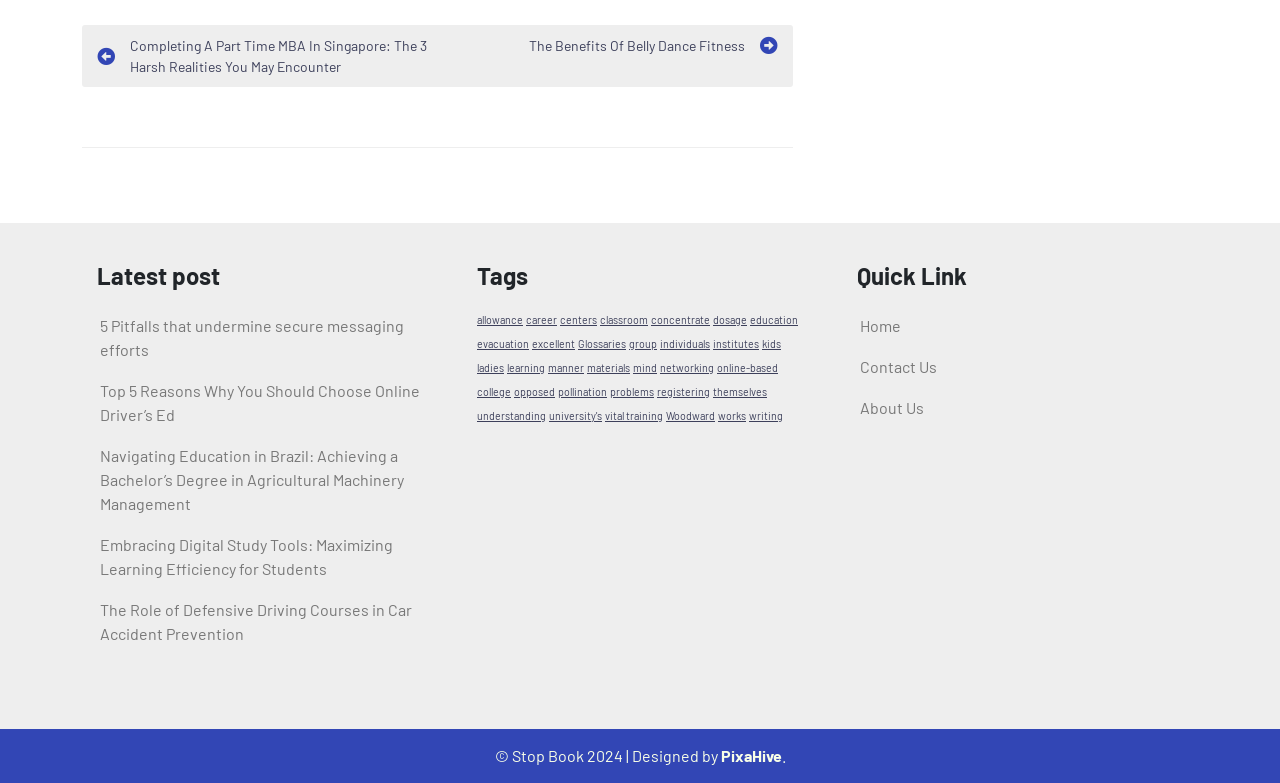Using the provided description: "Contact Us", find the bounding box coordinates of the corresponding UI element. The output should be four float numbers between 0 and 1, in the format [left, top, right, bottom].

[0.672, 0.456, 0.732, 0.48]